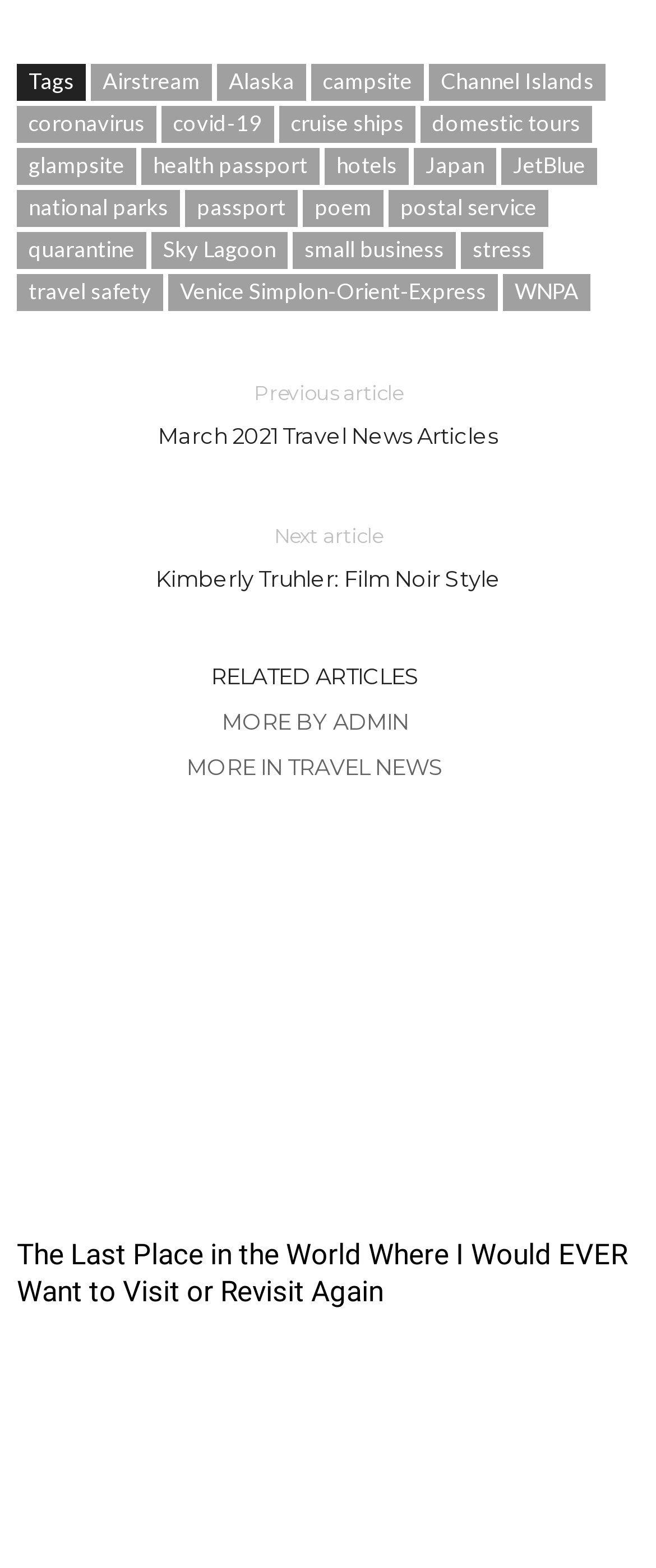Identify the bounding box coordinates for the element that needs to be clicked to fulfill this instruction: "Explore 'MORE BY ADMIN'". Provide the coordinates in the format of four float numbers between 0 and 1: [left, top, right, bottom].

[0.026, 0.451, 0.974, 0.481]